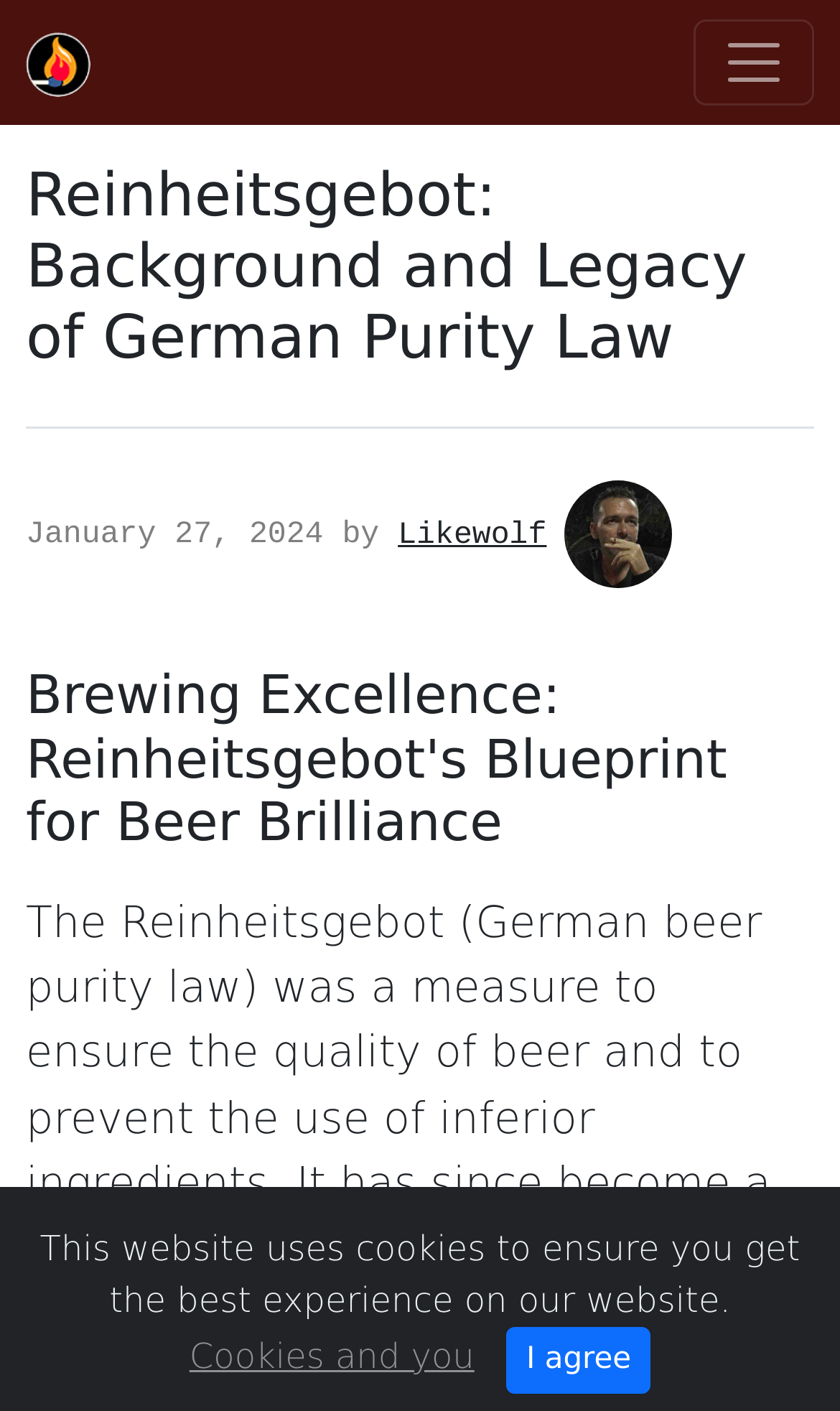Provide a one-word or short-phrase response to the question:
What is the purpose of the Reinheitsgebot?

to ensure quality of beer